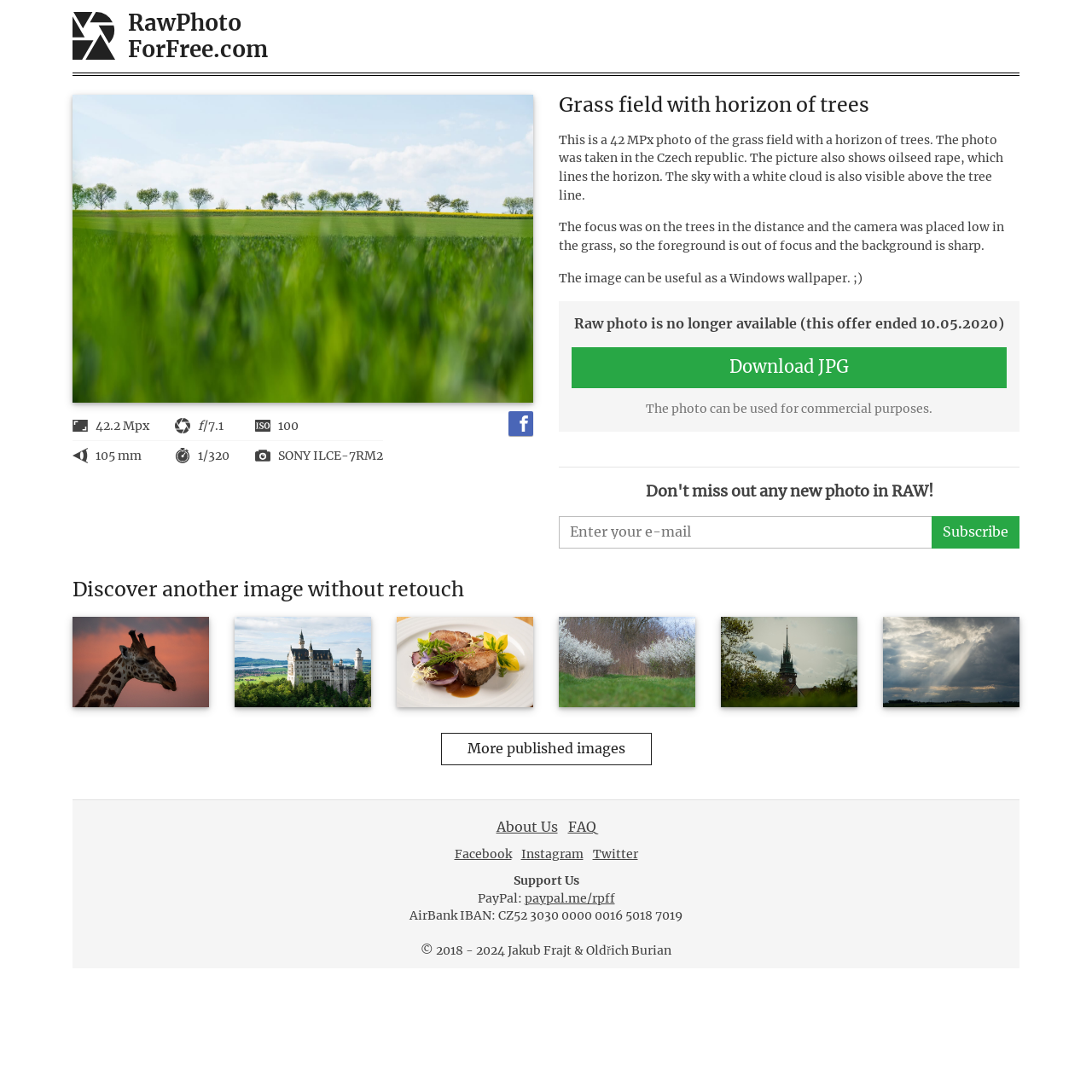Where was the photo taken?
Please answer the question with as much detail as possible using the screenshot.

I found the answer by reading the StaticText element that describes the photo, which mentions that the photo was taken in the Czech Republic.